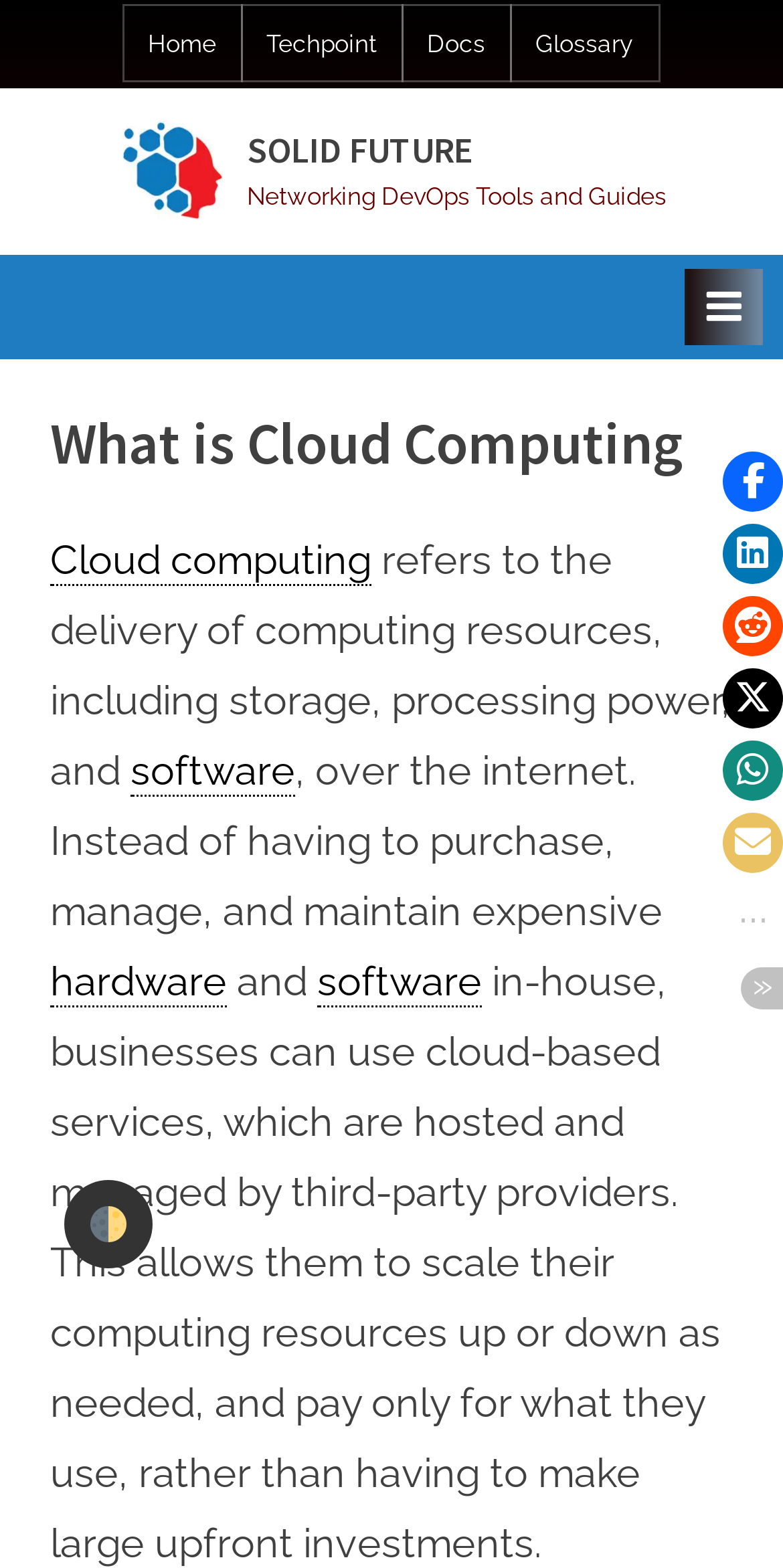What is the first word of the primary menu heading?
Use the image to answer the question with a single word or phrase.

What